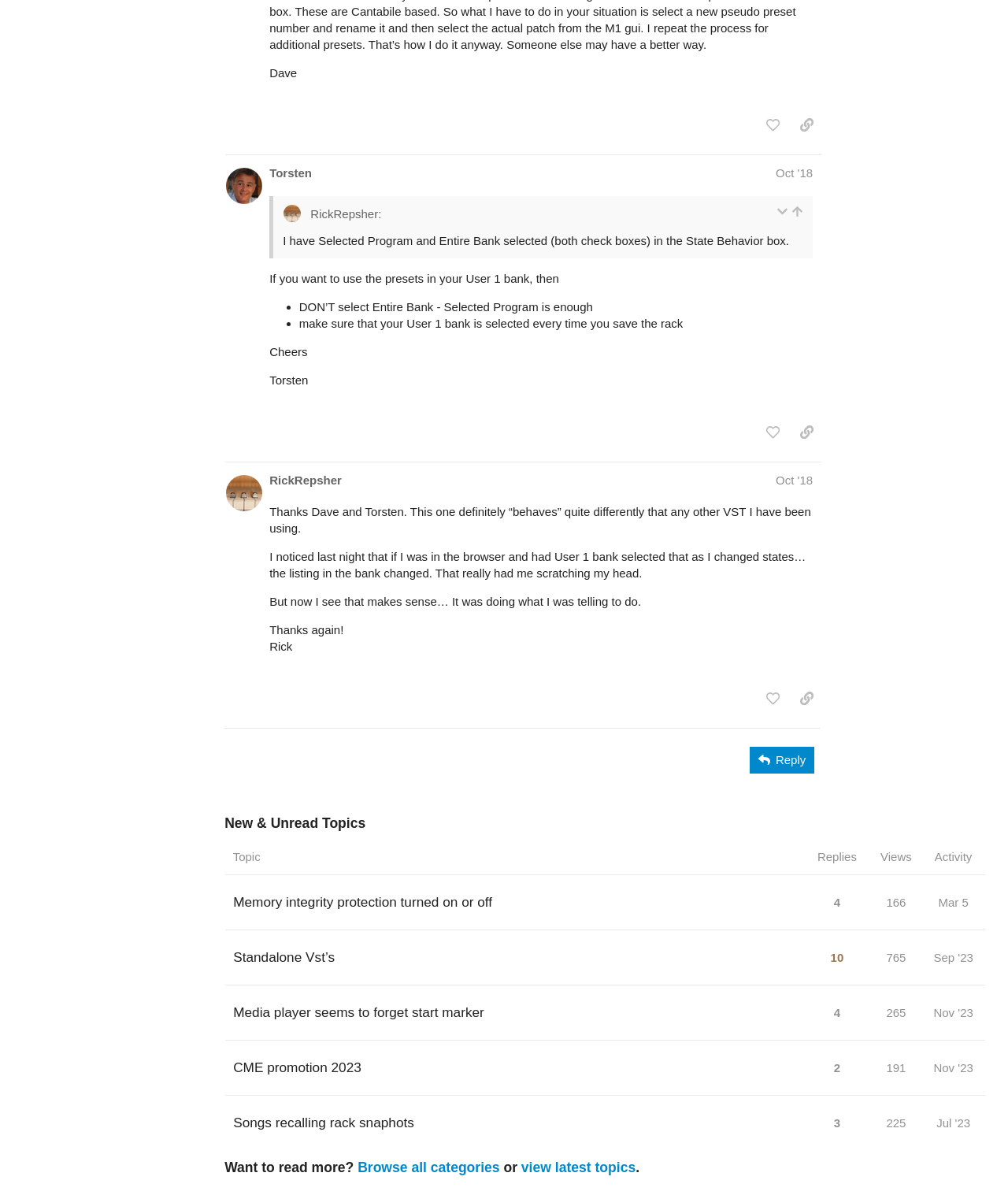How many views does the topic 'Media player seems to forget start marker' have?
Please provide a detailed answer to the question.

I found the answer by looking at the table with the topic 'Media player seems to forget start marker' and seeing that it has been viewed 265 times.